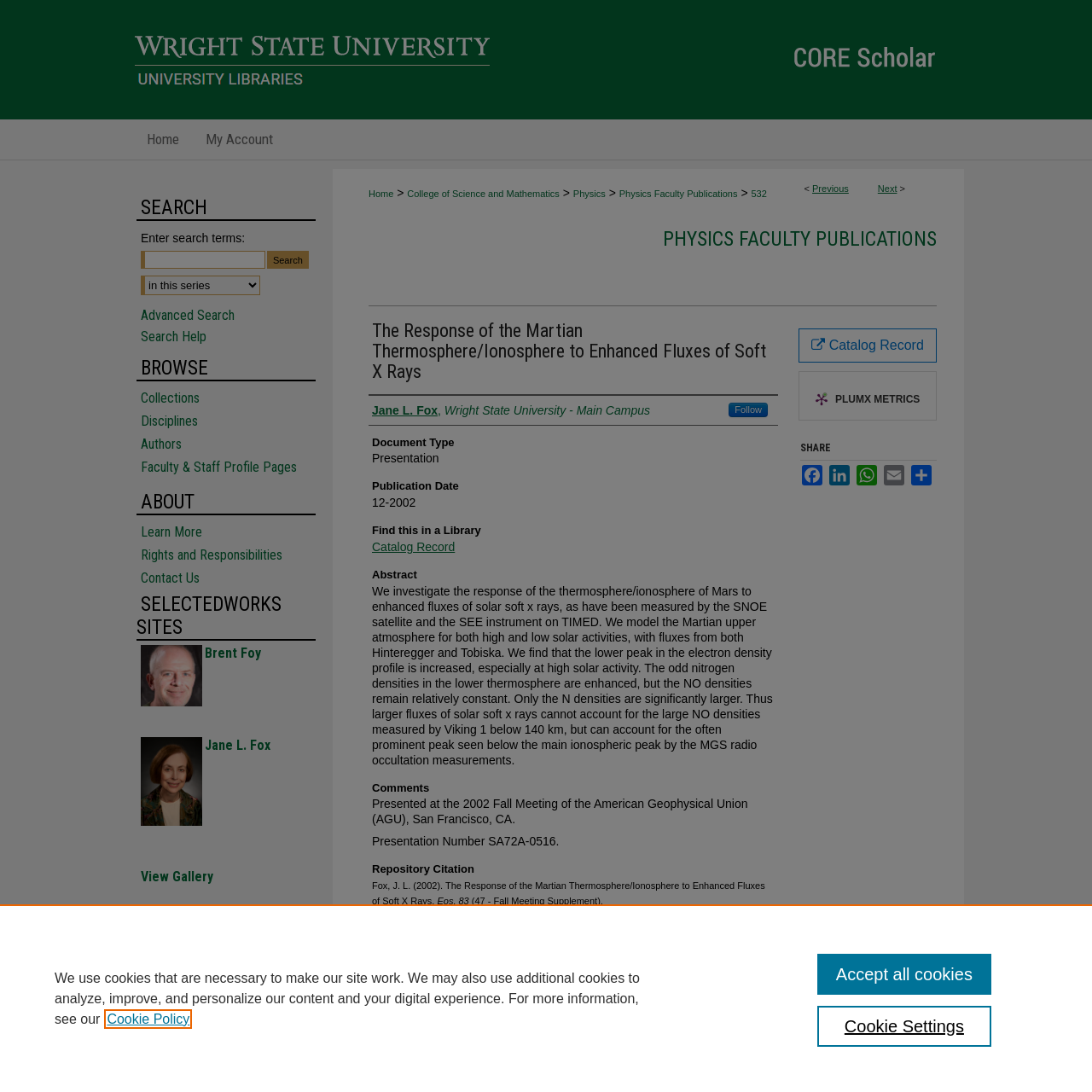Using the details from the image, please elaborate on the following question: What is the name of the university associated with the publication?

I found the university's name by looking at the 'Authors' section, which lists the author's affiliation as 'Wright State University - Main Campus'. Additionally, the university's logo is also displayed at the top of the webpage.